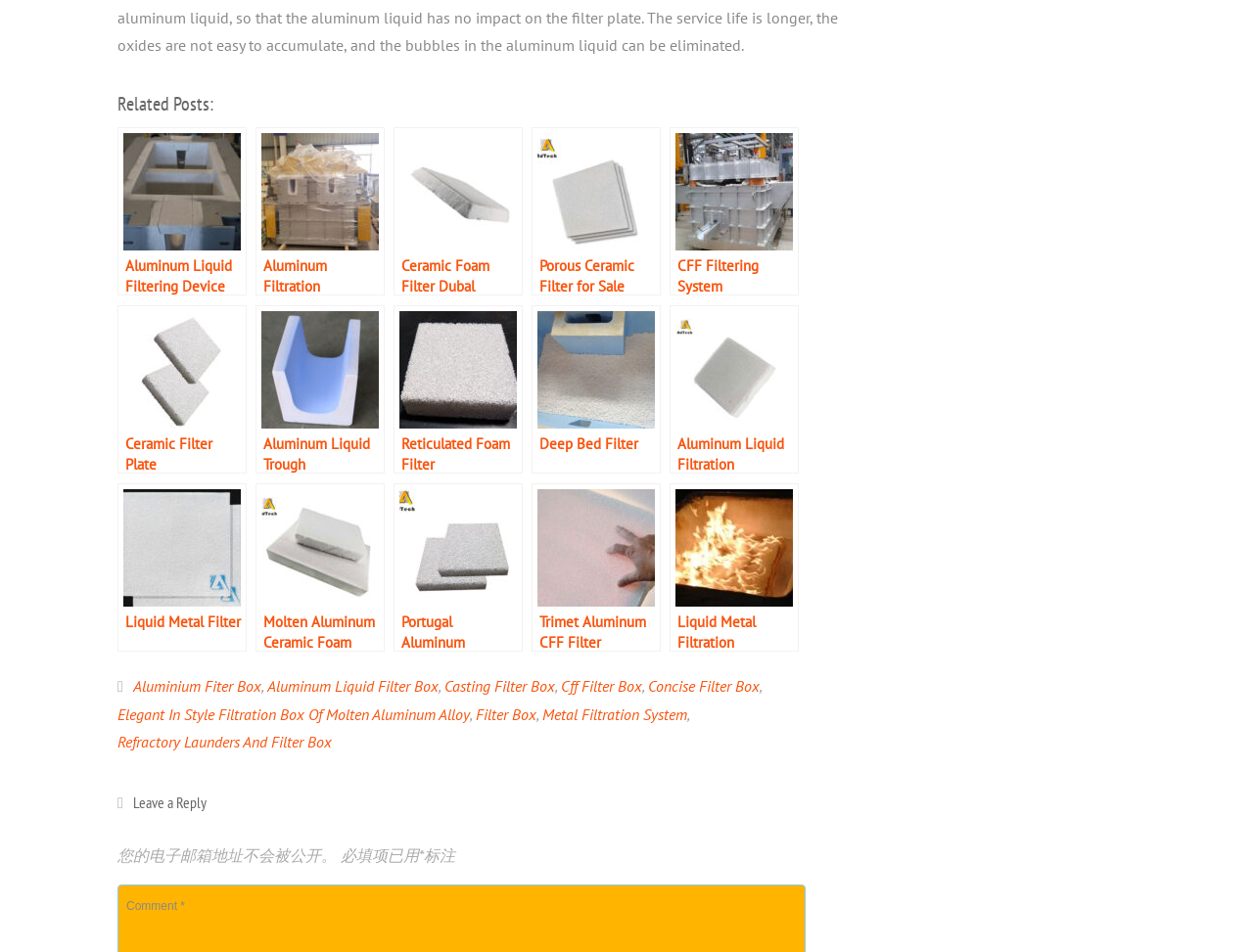Can you show the bounding box coordinates of the region to click on to complete the task described in the instruction: "Explore 'Aluminum Liquid Filtration'"?

[0.825, 0.721, 0.928, 0.898]